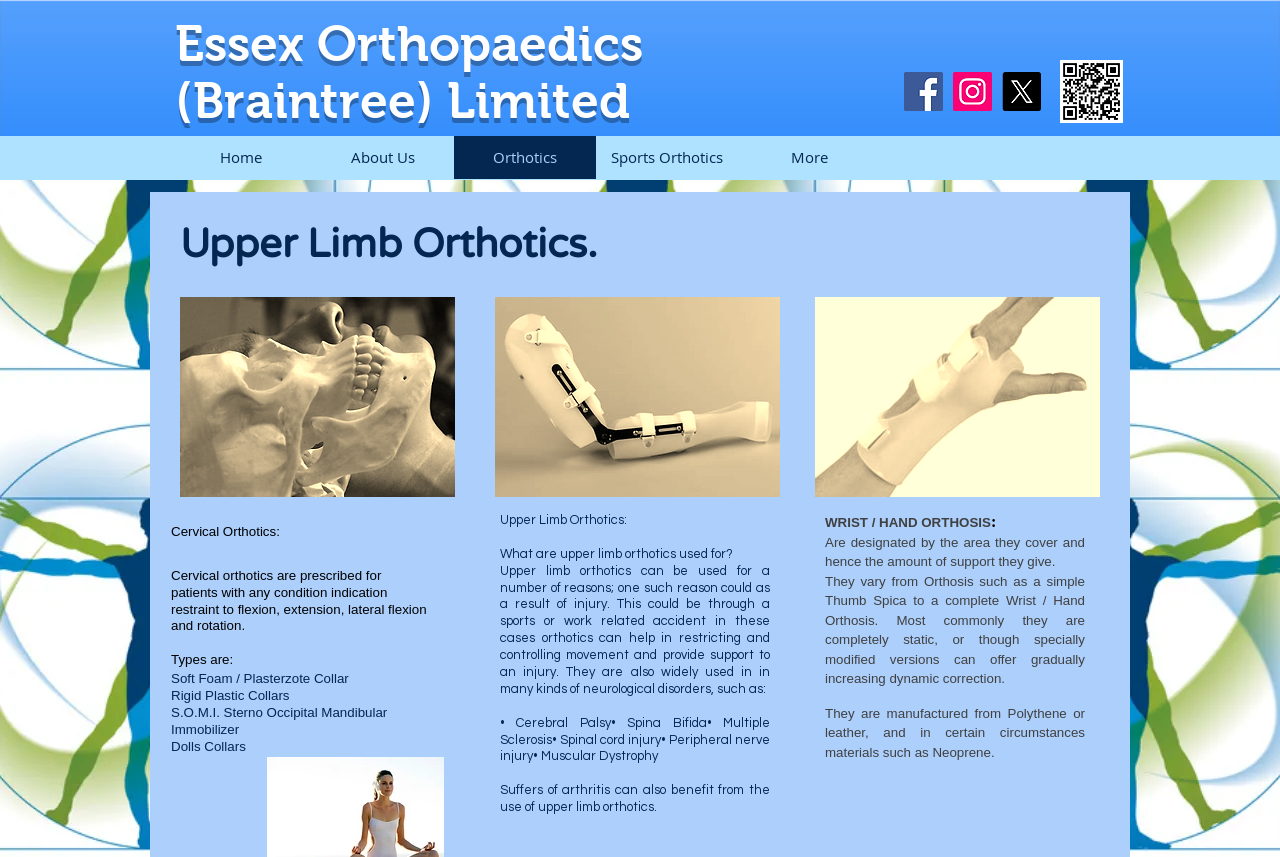What is the principal heading displayed on the webpage?

Essex Orthopaedics (Braintree) Limited